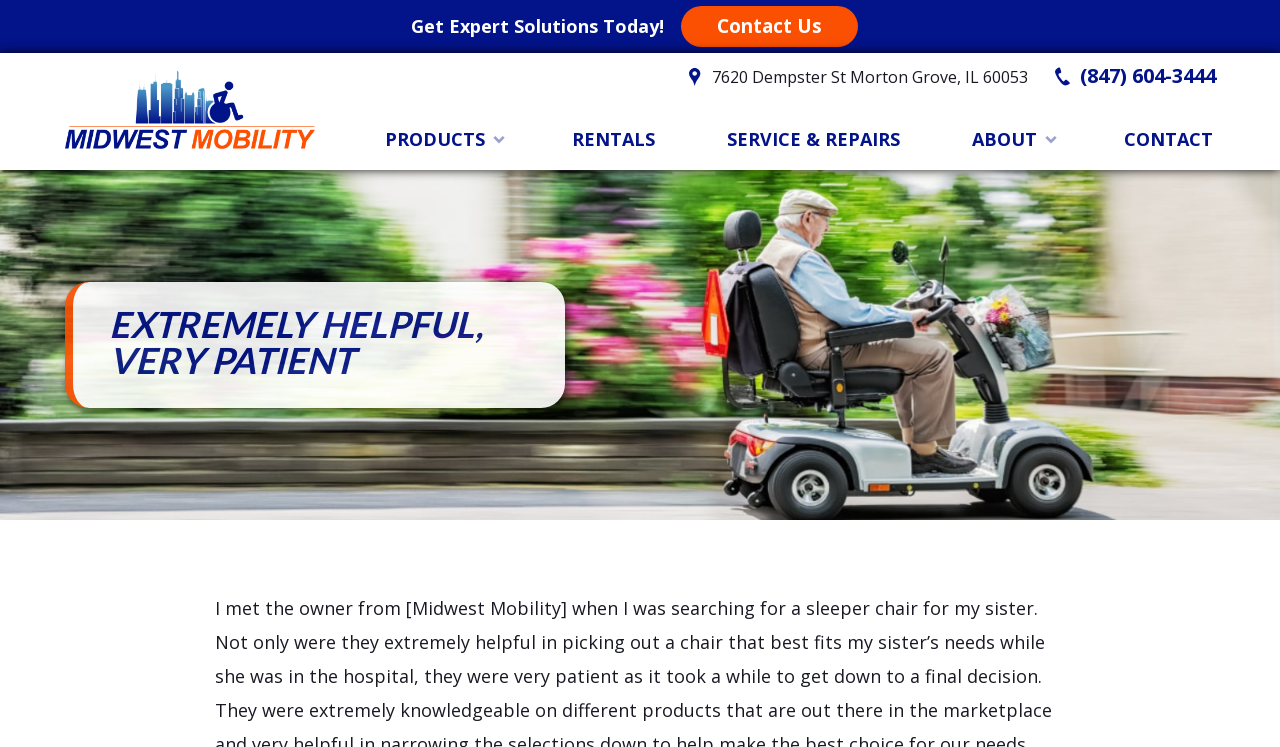Answer the question with a brief word or phrase:
What are the main navigation links?

PRODUCTS, RENTALS, SERVICE & REPAIRS, ABOUT, CONTACT